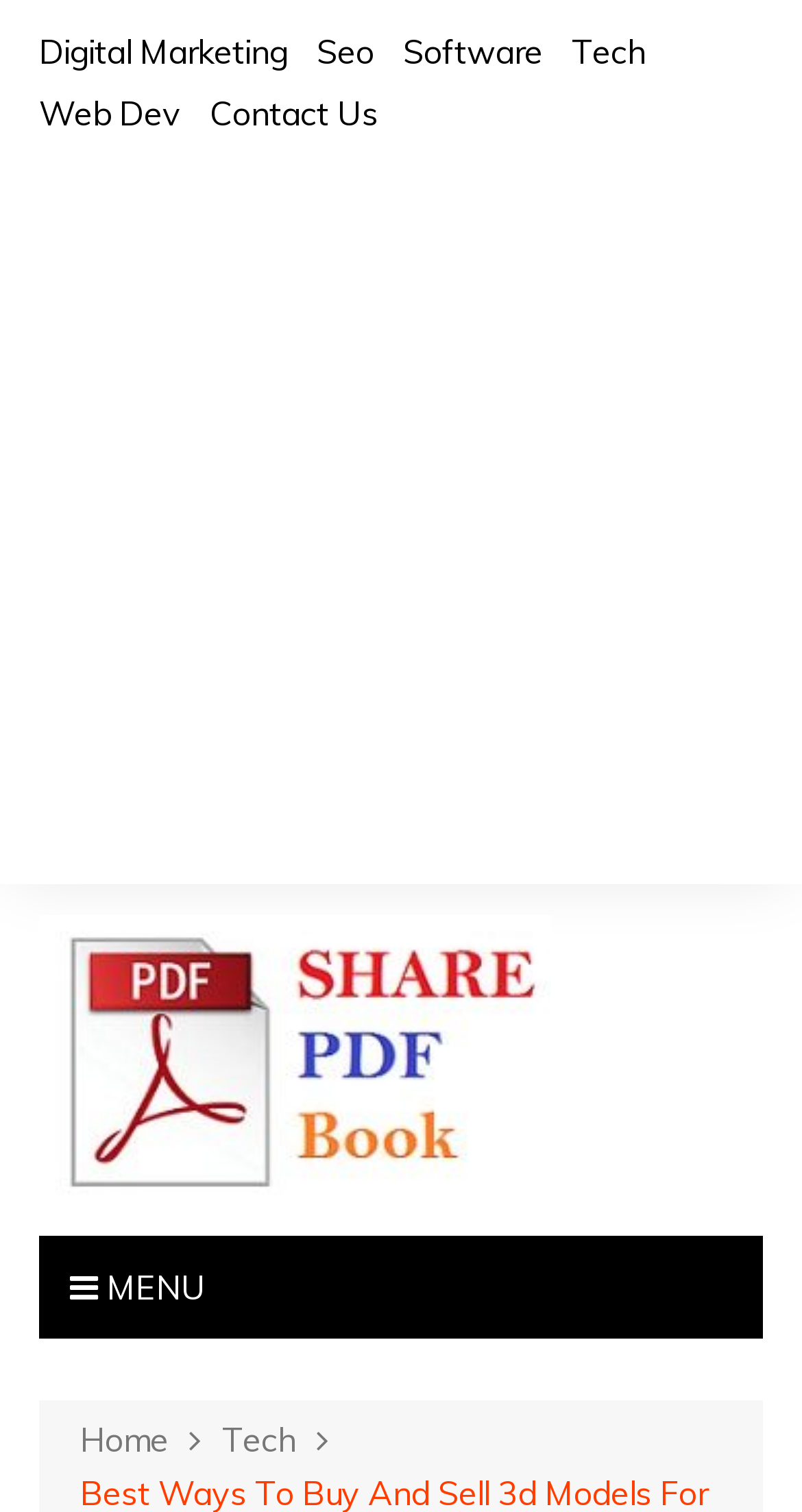Identify the bounding box coordinates for the region to click in order to carry out this instruction: "Browse Technology blog". Provide the coordinates using four float numbers between 0 and 1, formatted as [left, top, right, bottom].

[0.048, 0.605, 0.687, 0.797]